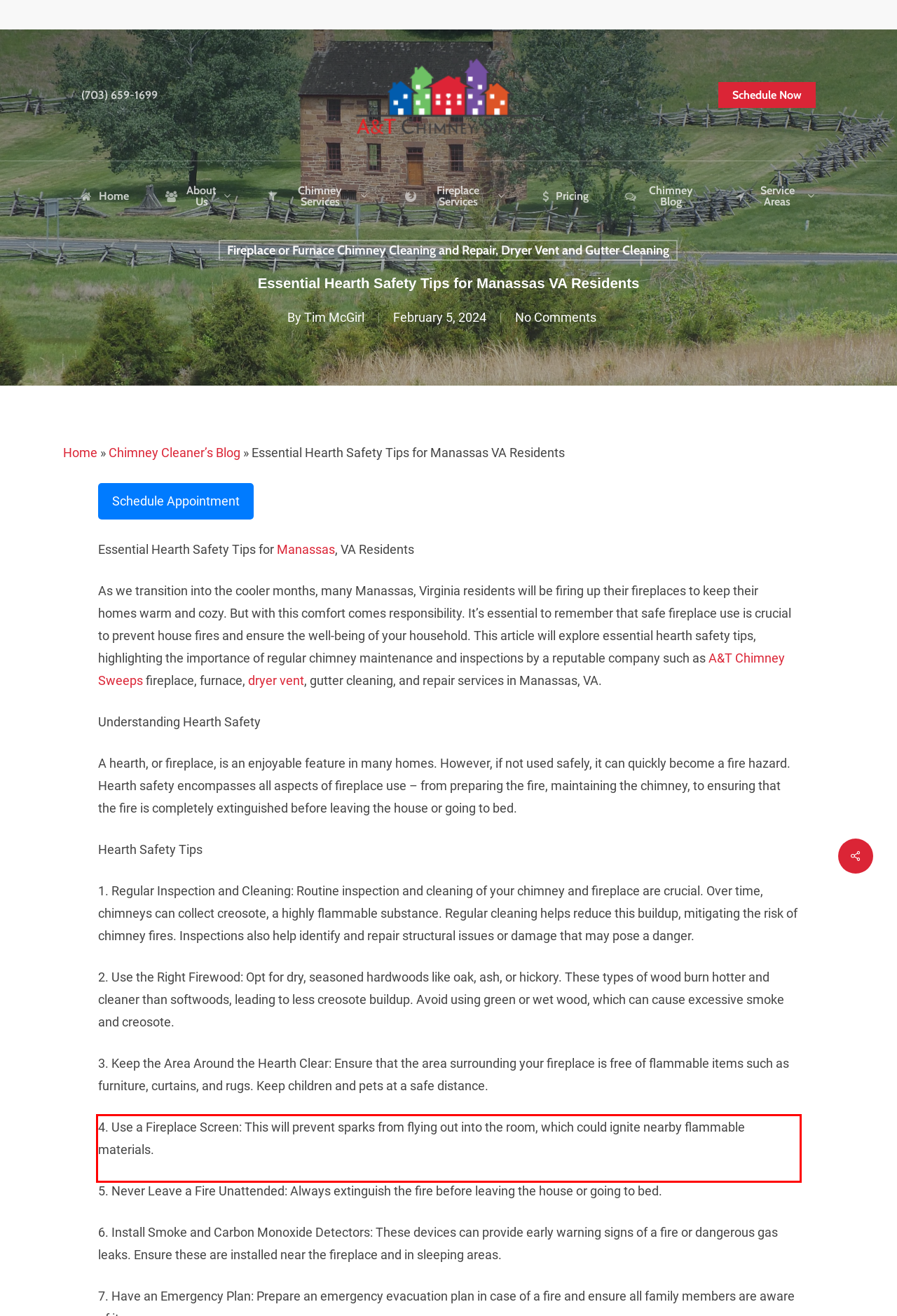By examining the provided screenshot of a webpage, recognize the text within the red bounding box and generate its text content.

4. Use a Fireplace Screen: This will prevent sparks from flying out into the room, which could ignite nearby flammable materials.